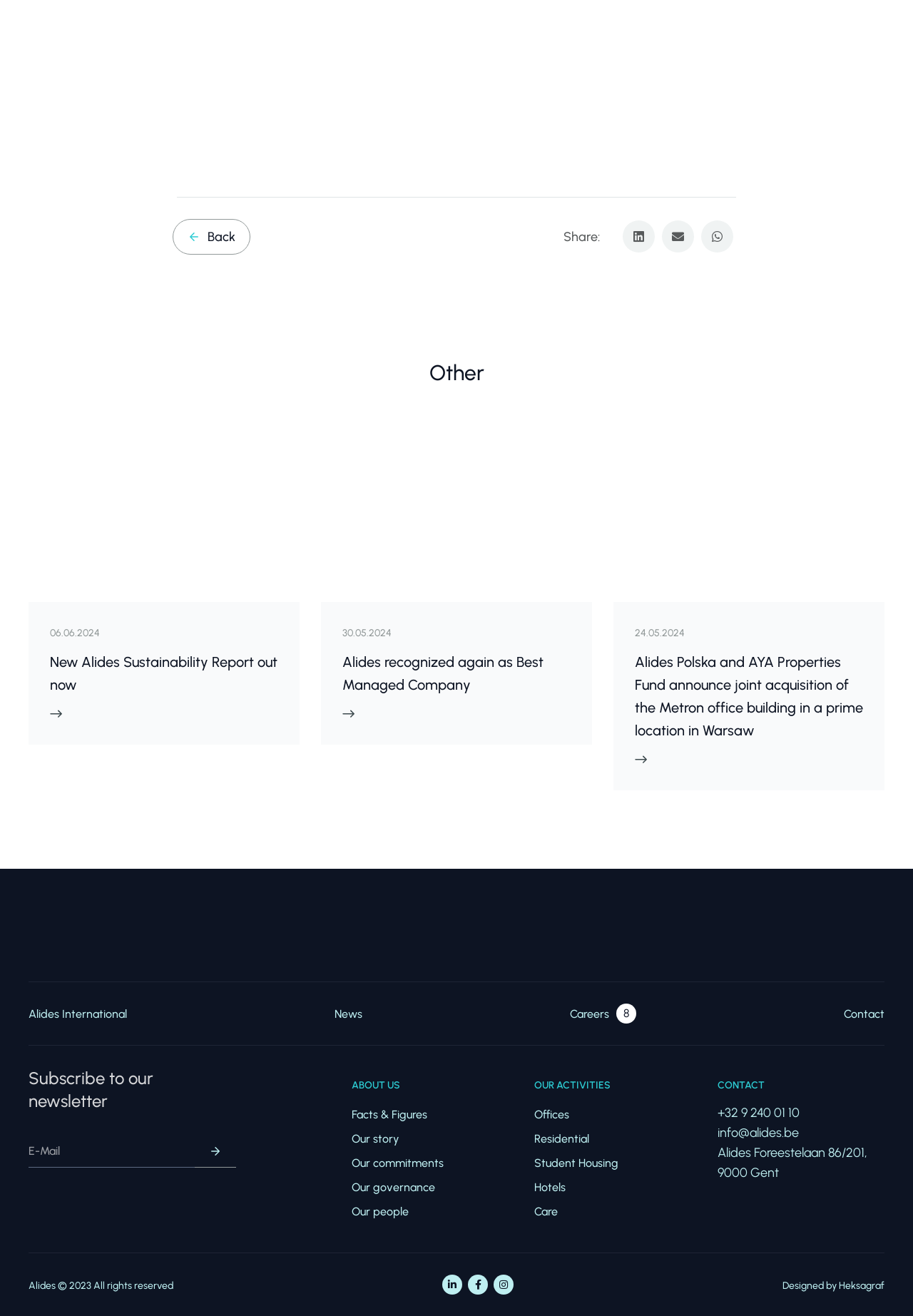Determine the bounding box coordinates of the region I should click to achieve the following instruction: "Click on the 'New Alides Sustainability Report out now' link". Ensure the bounding box coordinates are four float numbers between 0 and 1, i.e., [left, top, right, bottom].

[0.055, 0.494, 0.305, 0.529]